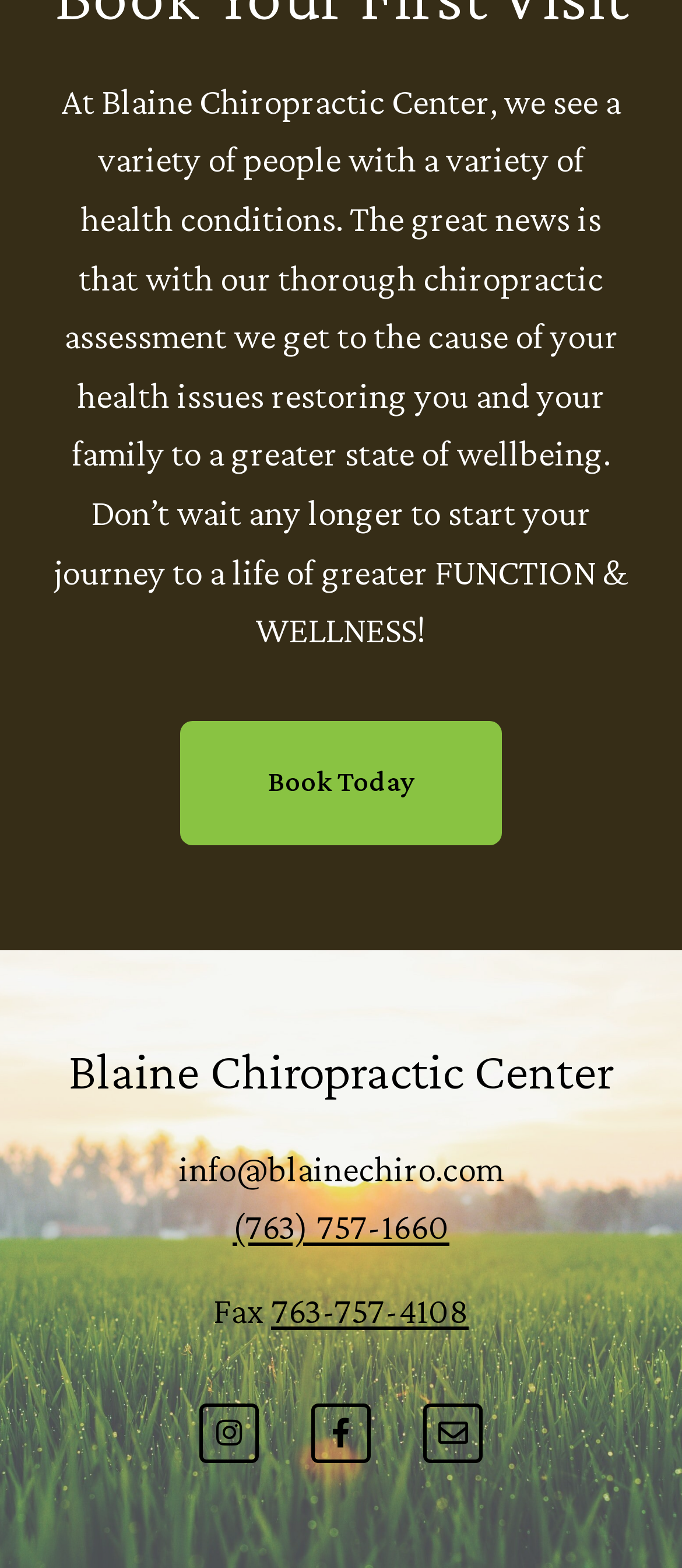Can you look at the image and give a comprehensive answer to the question:
What is the email address of Blaine Chiropractic Center?

The email address can be found in the StaticText element, which provides contact information for the center.